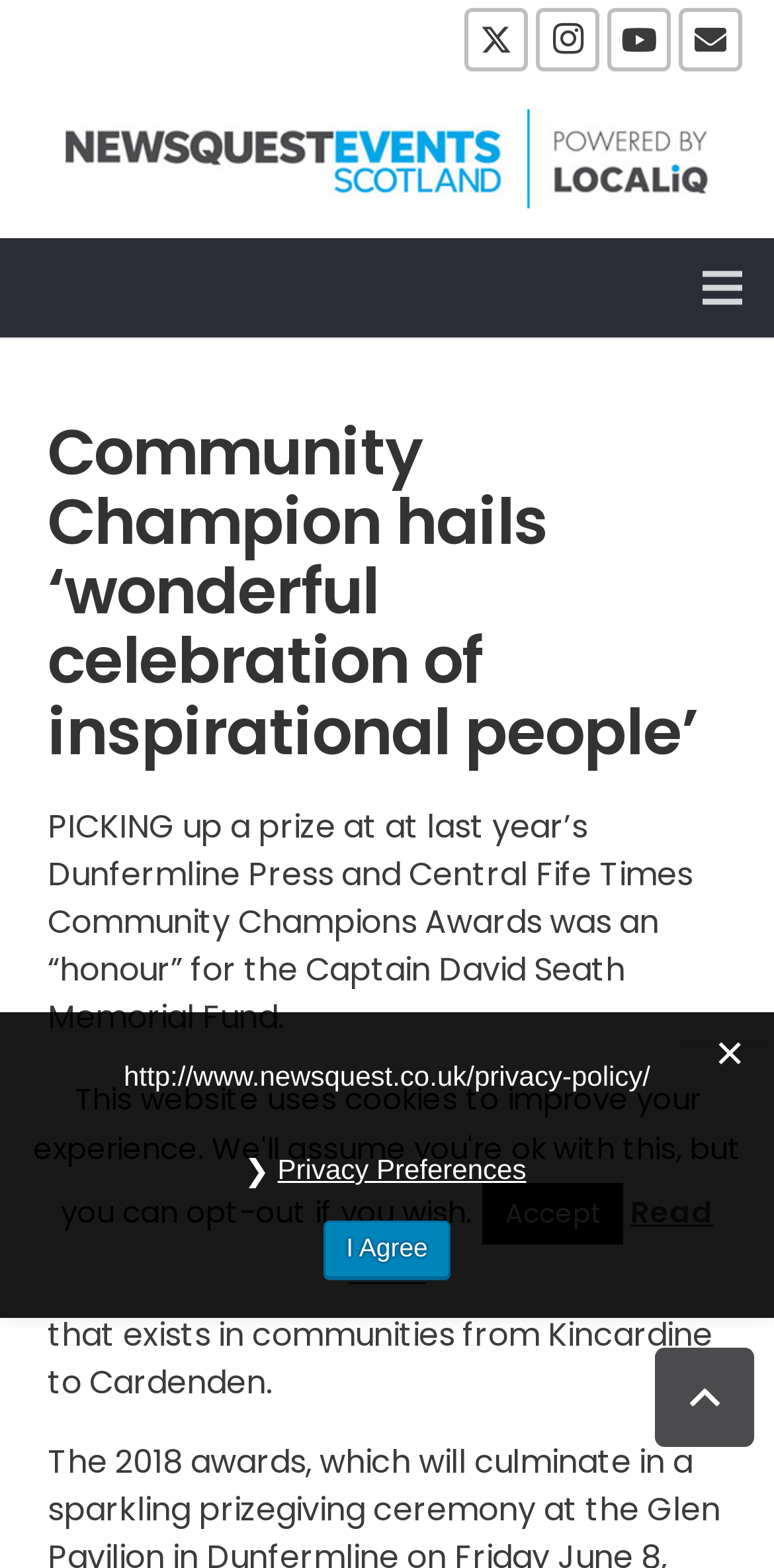Please provide a brief answer to the following inquiry using a single word or phrase:
What is the name of the award mentioned in the article?

Community Champions Awards